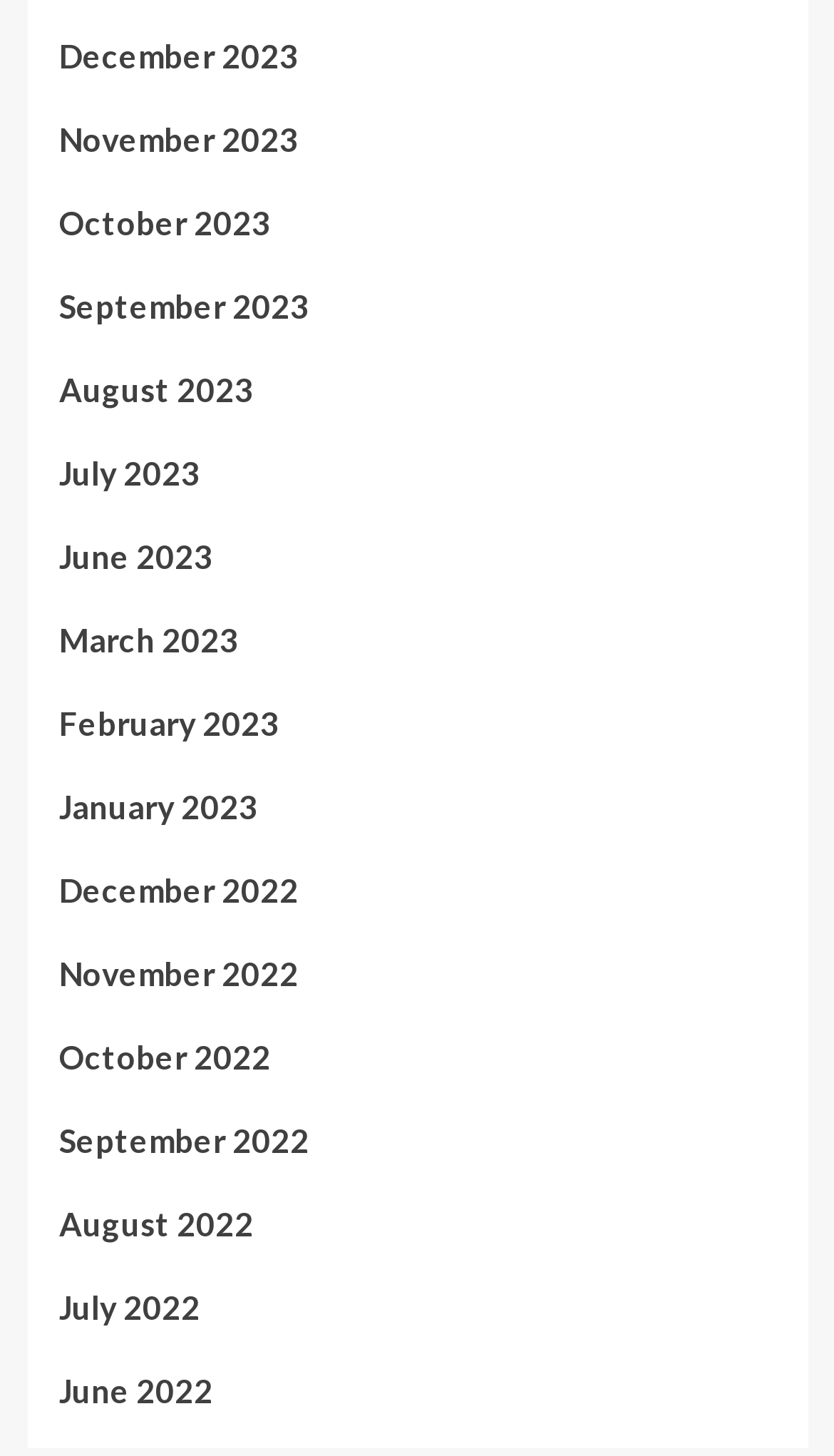Are the months listed in chronological order?
Using the screenshot, give a one-word or short phrase answer.

Yes